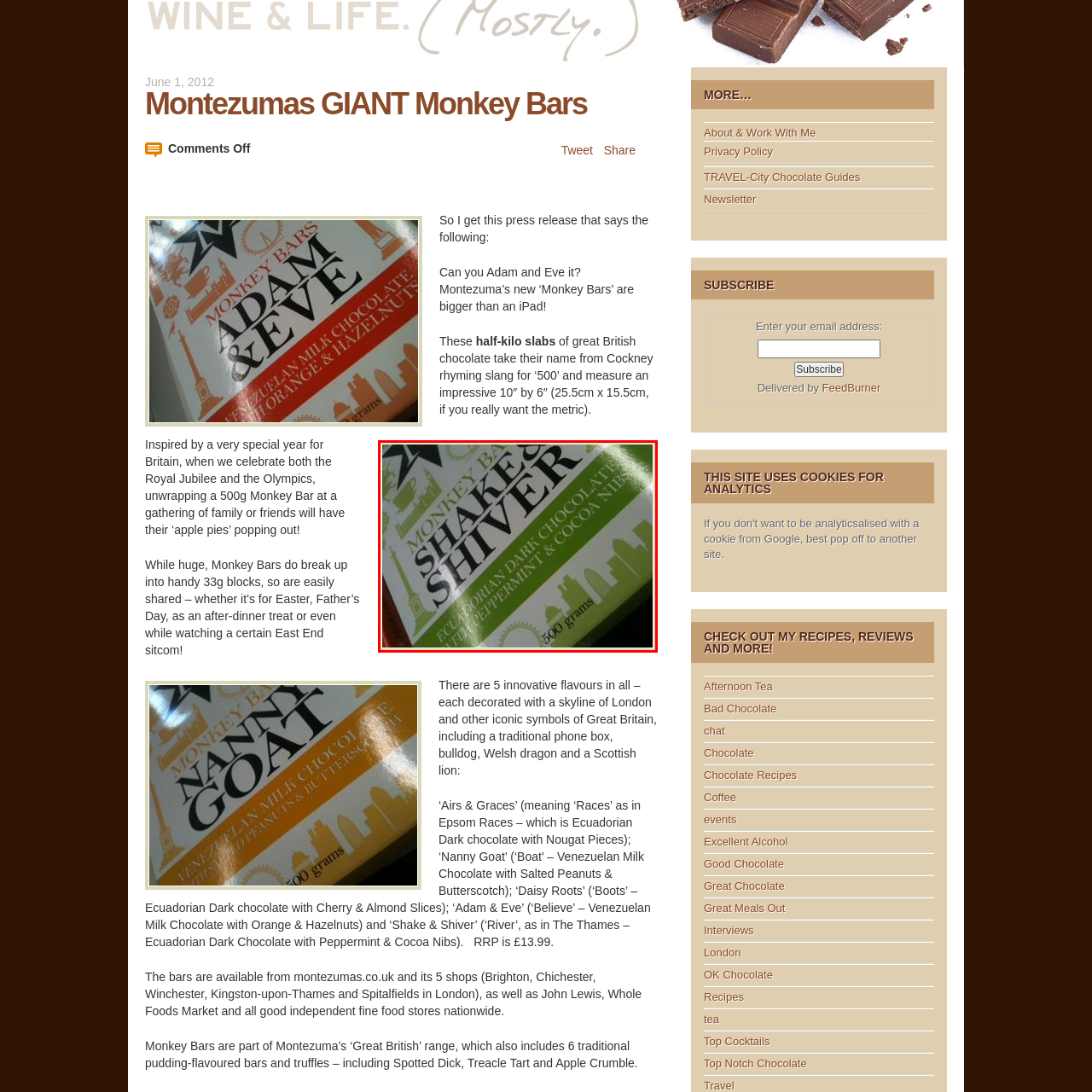What is the inspiration behind the theme of this chocolate?
Review the image inside the red bounding box and give a detailed answer.

The packaging of the 'Shake & Shiver' chocolate bar features embellishments and silhouettes of iconic symbols from the London skyline, which suggests that the theme of this chocolate is inspired by British culture and heritage.